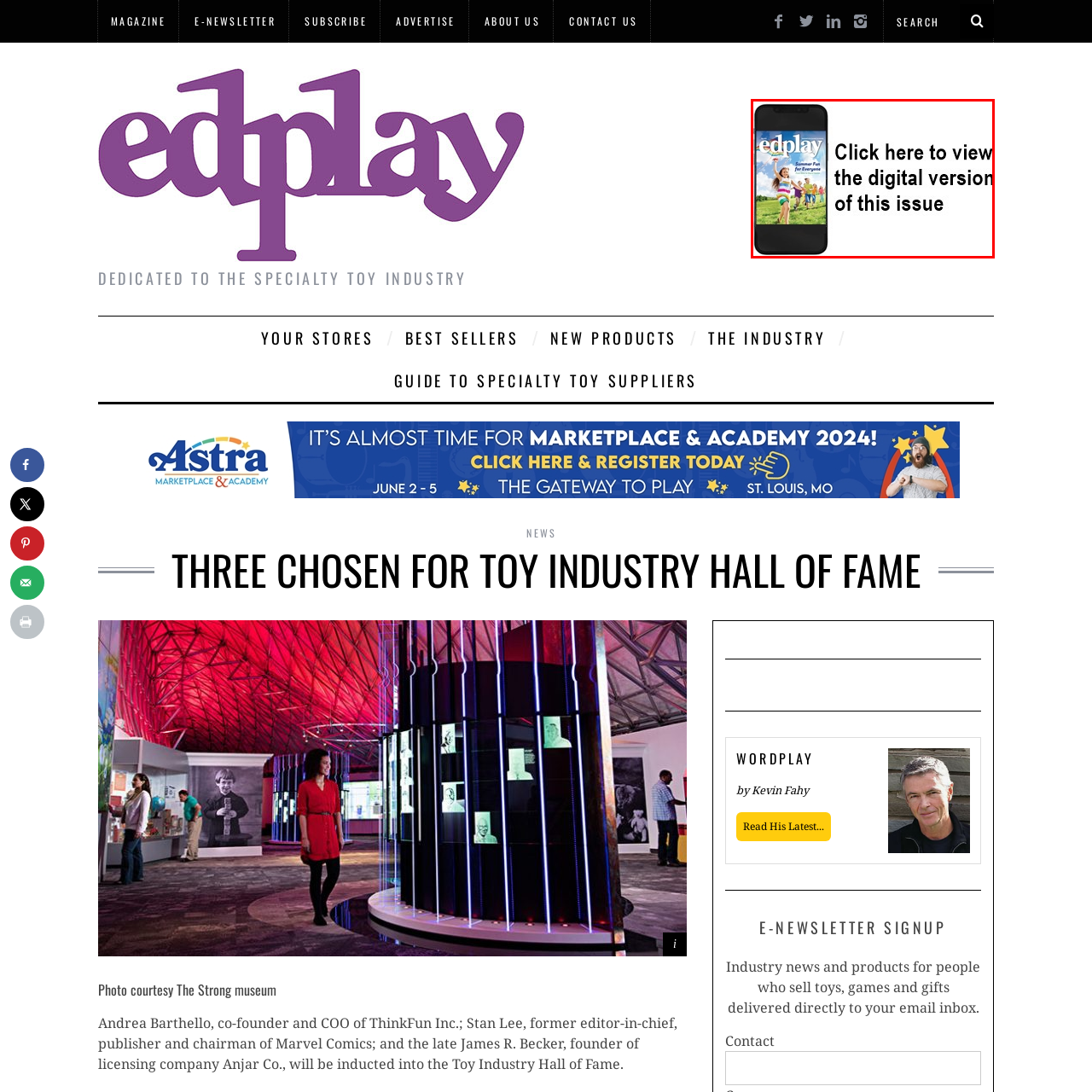What is the focus of the 'edplay' magazine?
Consider the details within the red bounding box and provide a thorough answer to the question.

The focus of the 'edplay' magazine can be inferred from the playful and colorful design of the cover, which emphasizes the magazine's focus on family-friendly toys and activities, making it appealing to readers interested in children's products.